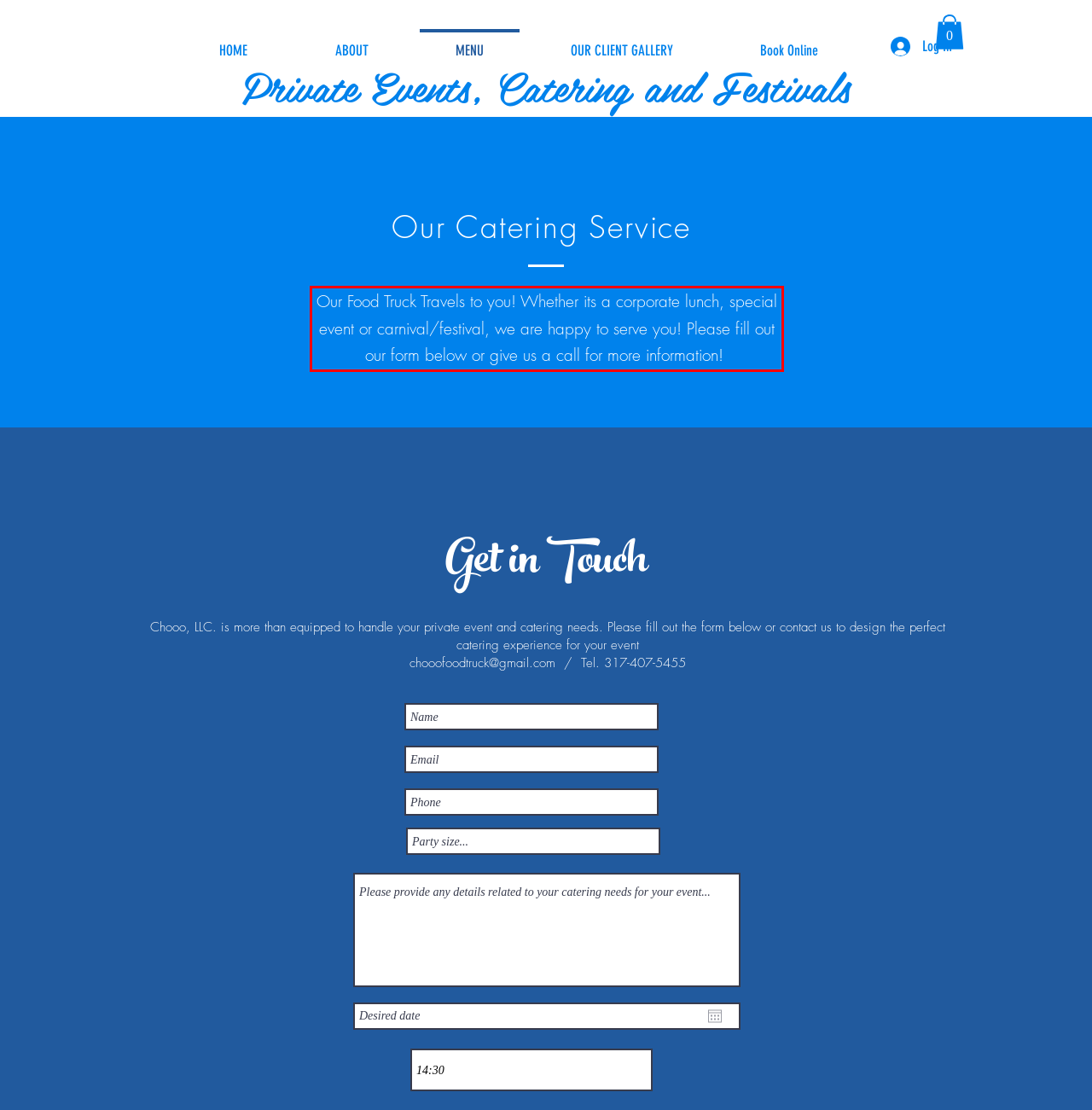Identify and transcribe the text content enclosed by the red bounding box in the given screenshot.

Our Food Truck Travels to you! Whether its a corporate lunch, special event or carnival/festival, we are happy to serve you! Please fill out our form below or give us a call for more information!